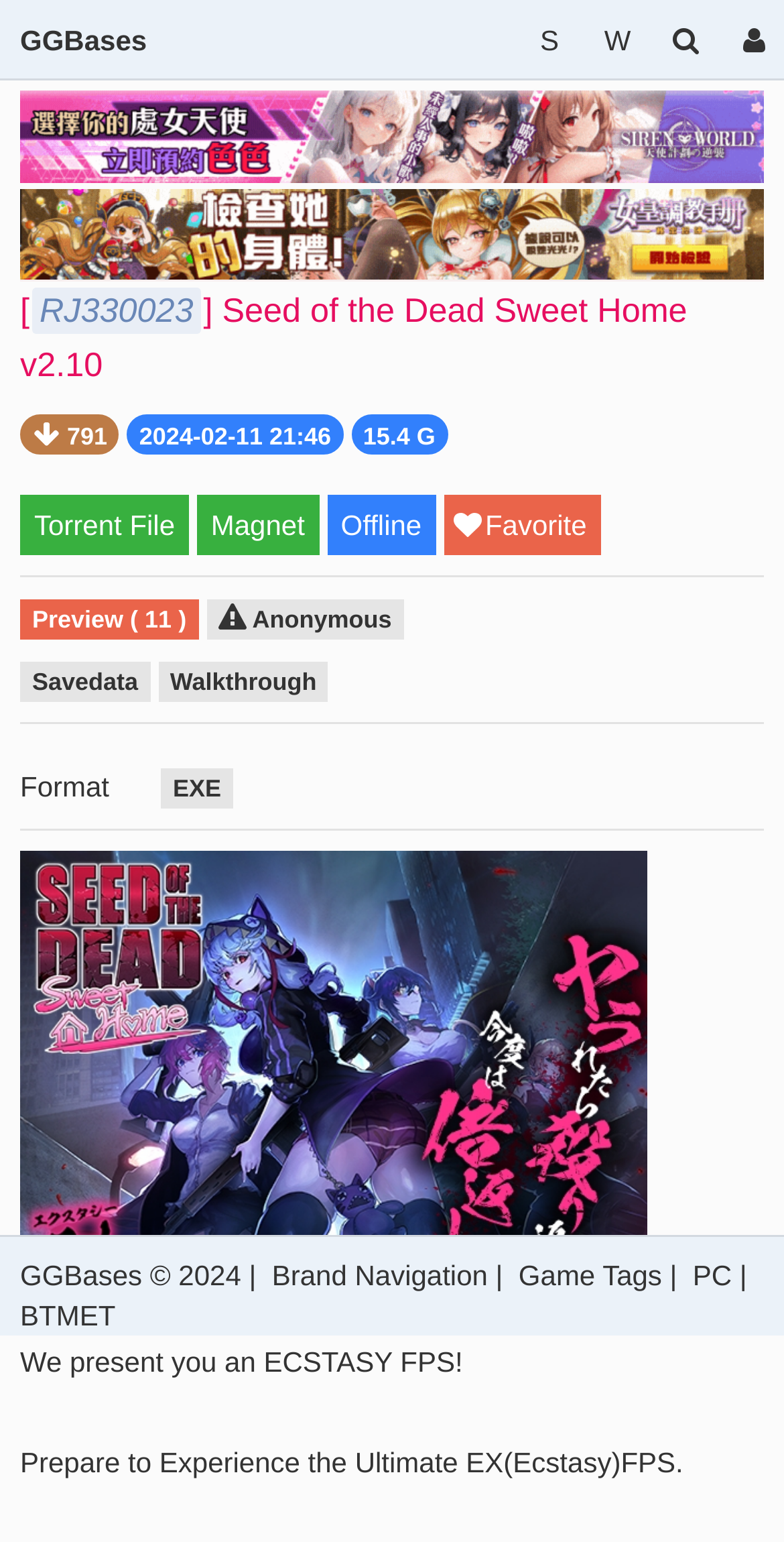What is the size of the torrent file?
Please provide a comprehensive answer based on the contents of the image.

I found the size of the torrent file by looking at the static text element with the content '15.4 G' which is located next to the torrent file button.